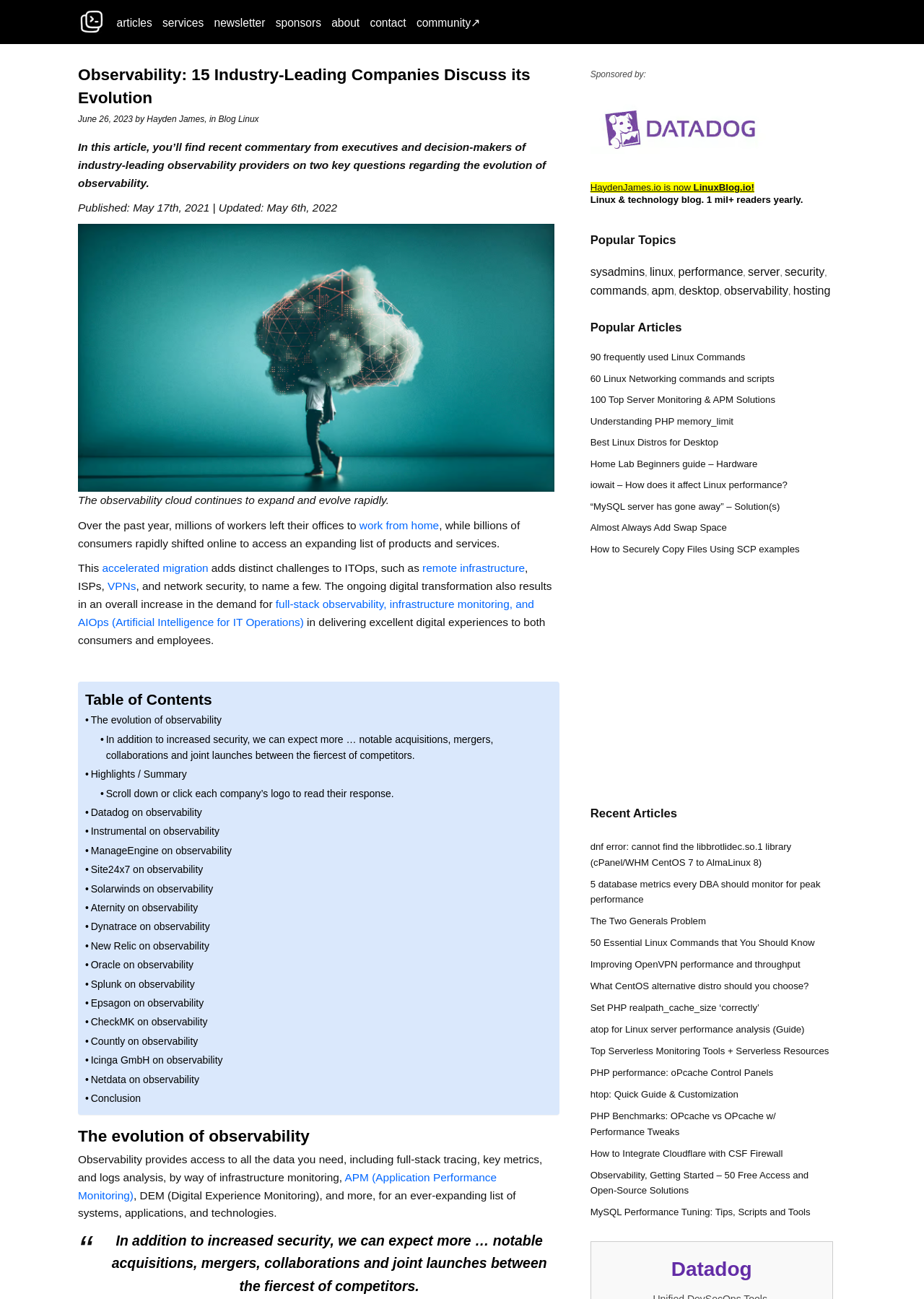What is the purpose of the table of contents? Refer to the image and provide a one-word or short phrase answer.

To navigate the article